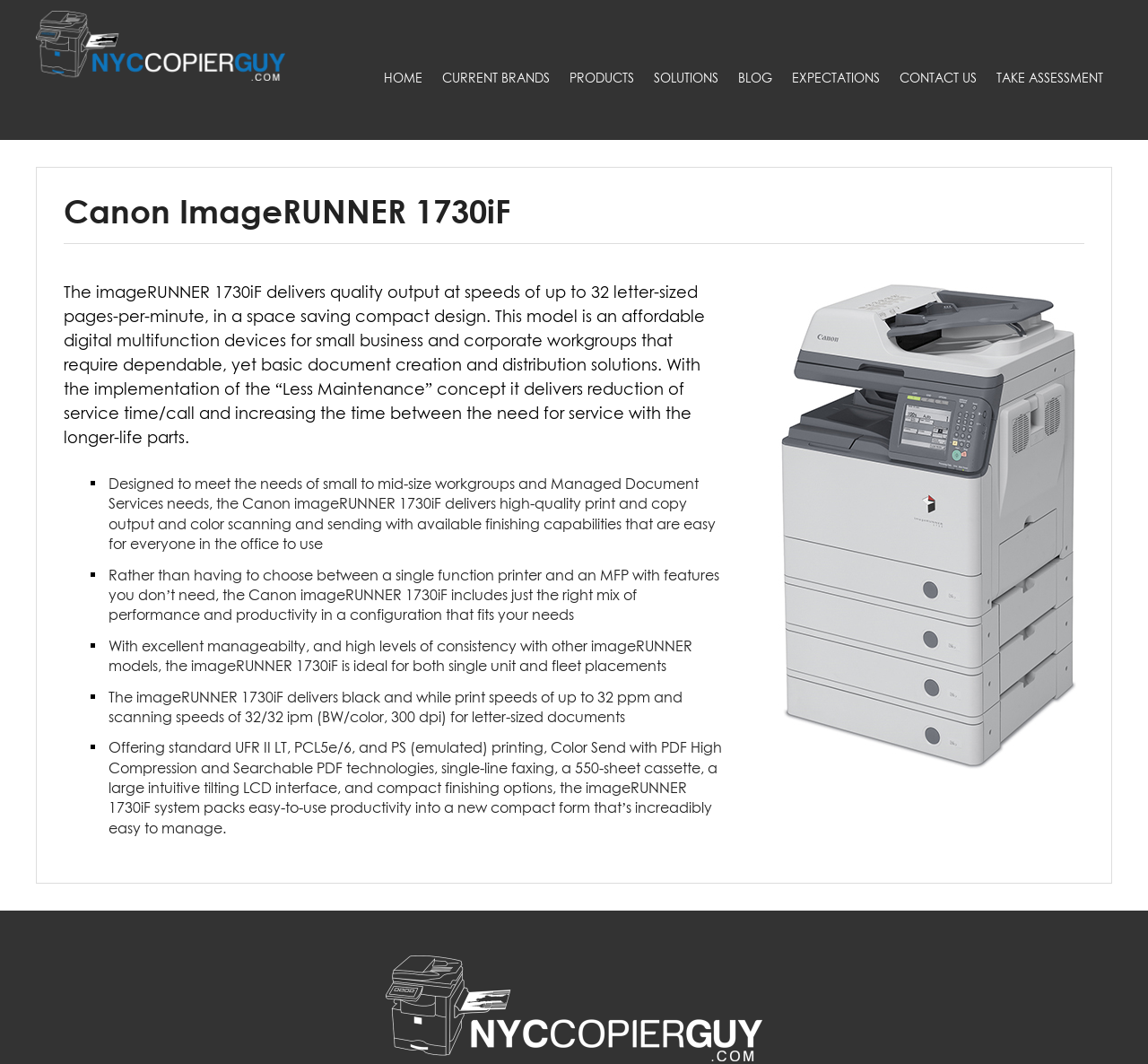Please find the bounding box for the following UI element description. Provide the coordinates in (top-left x, top-left y, bottom-right x, bottom-right y) format, with values between 0 and 1: Current Brands

[0.377, 0.0, 0.487, 0.096]